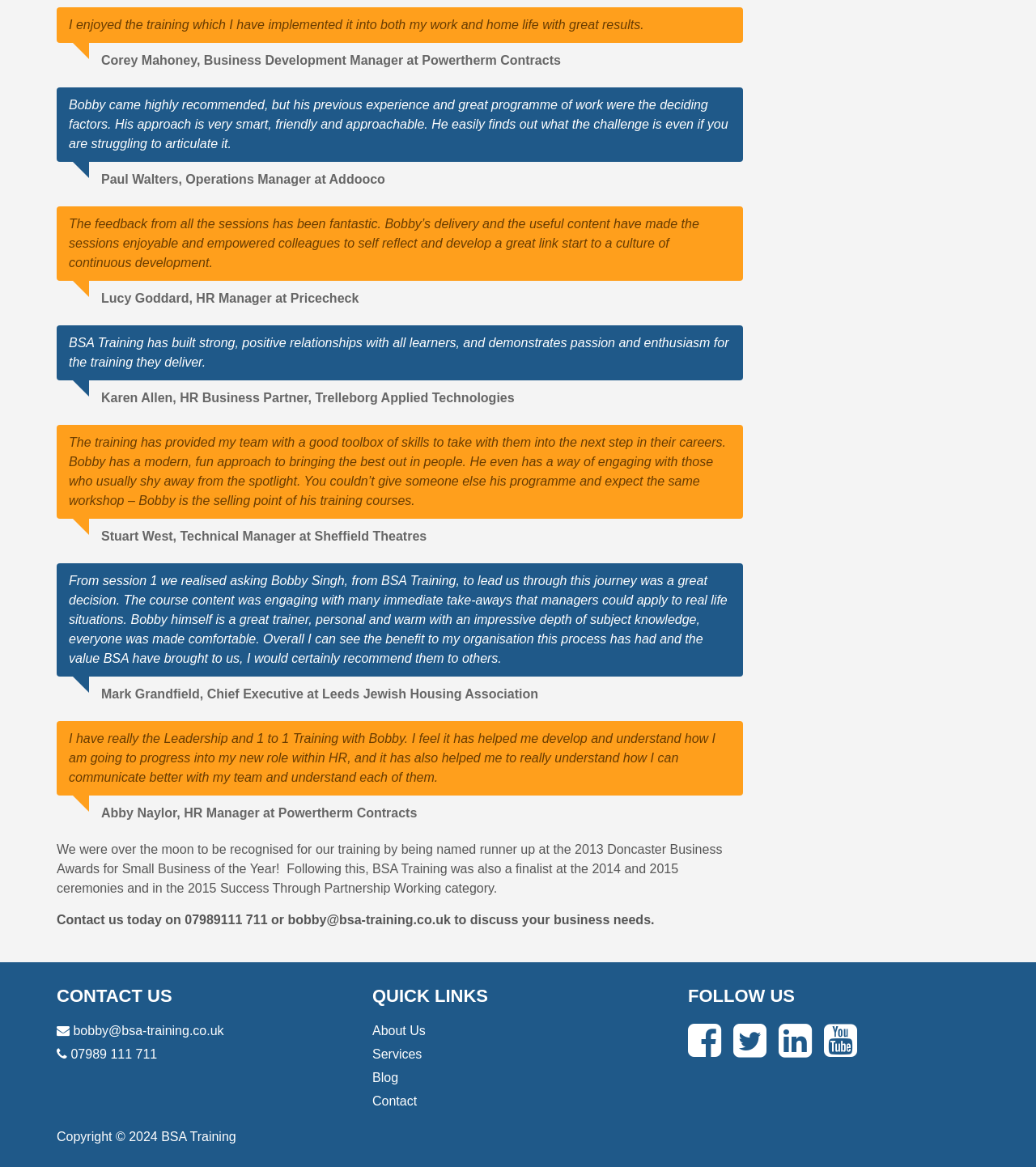Given the element description: "About Us", predict the bounding box coordinates of the UI element it refers to, using four float numbers between 0 and 1, i.e., [left, top, right, bottom].

[0.359, 0.877, 0.411, 0.889]